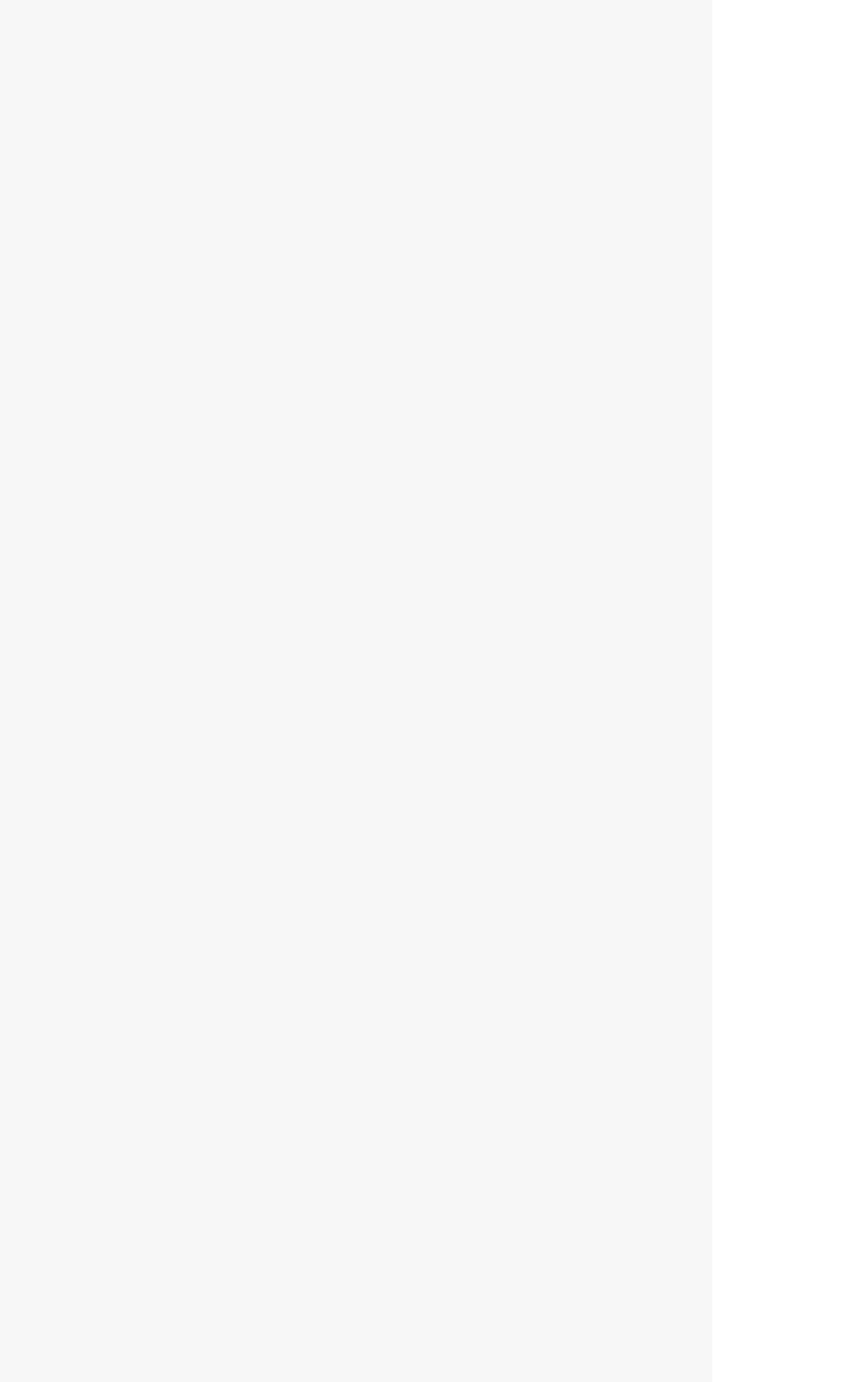Please determine the bounding box coordinates for the element with the description: "canada@successvisa.ca".

[0.176, 0.737, 0.544, 0.761]